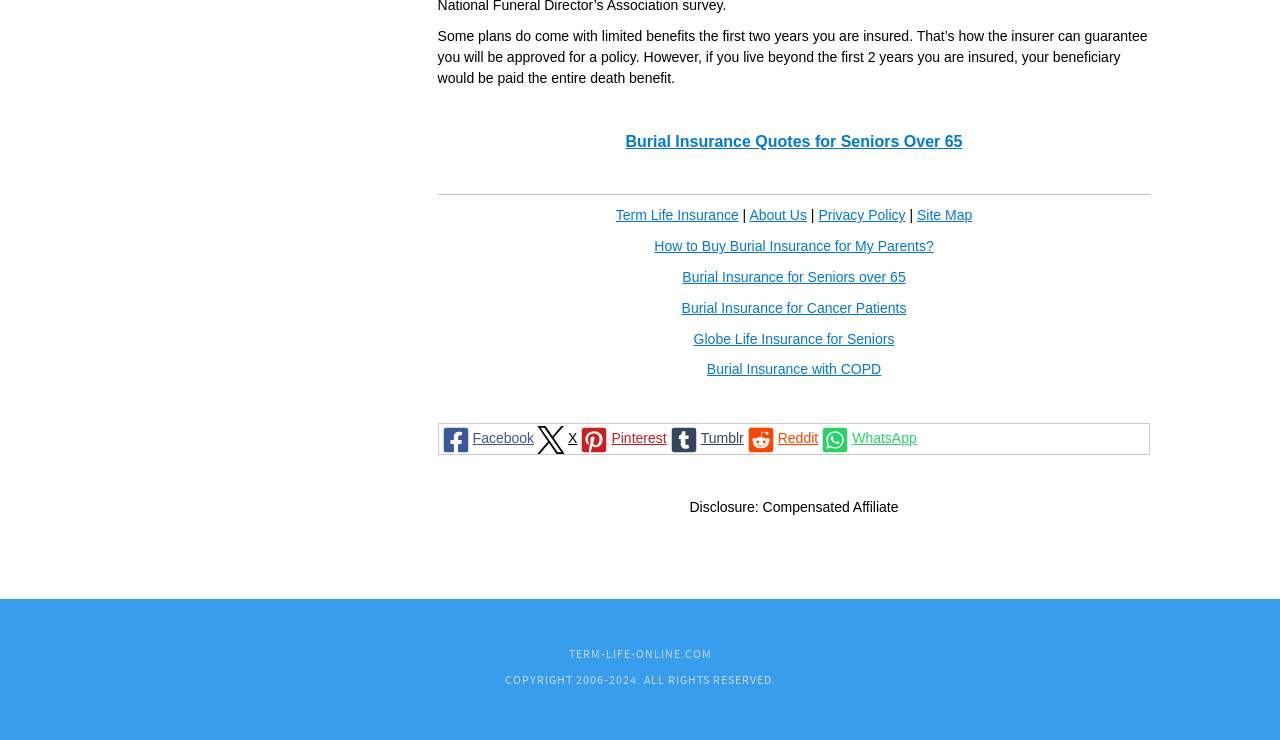Identify the bounding box coordinates for the UI element mentioned here: "About Us". Provide the coordinates as four float values between 0 and 1, i.e., [left, top, right, bottom].

[0.585, 0.28, 0.63, 0.302]